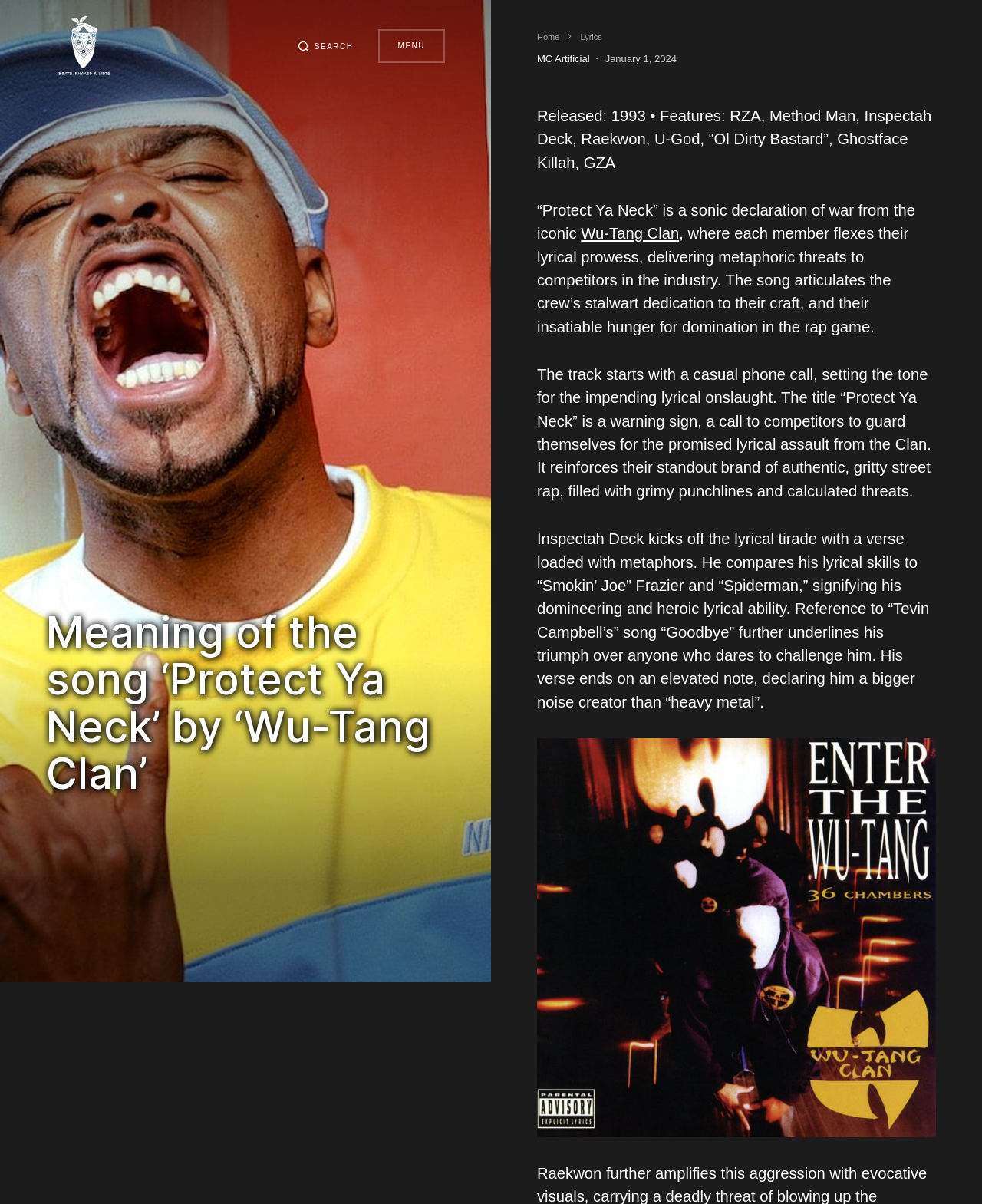Please determine the bounding box coordinates of the element's region to click for the following instruction: "Learn more about Wu-Tang Clan".

[0.592, 0.187, 0.692, 0.201]